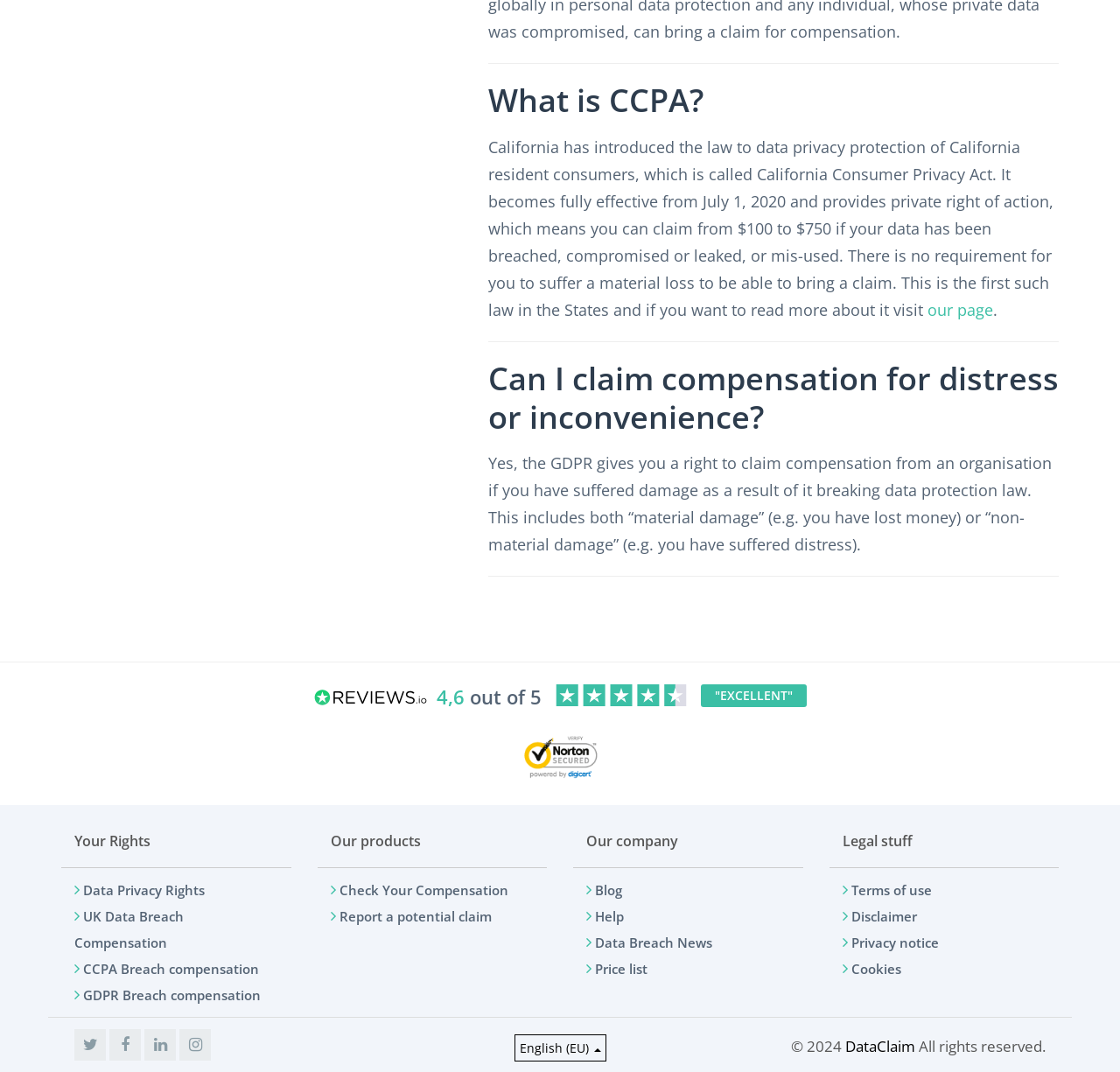Given the description of the UI element: "Report a potential claim", predict the bounding box coordinates in the form of [left, top, right, bottom], with each value being a float between 0 and 1.

[0.303, 0.847, 0.439, 0.863]